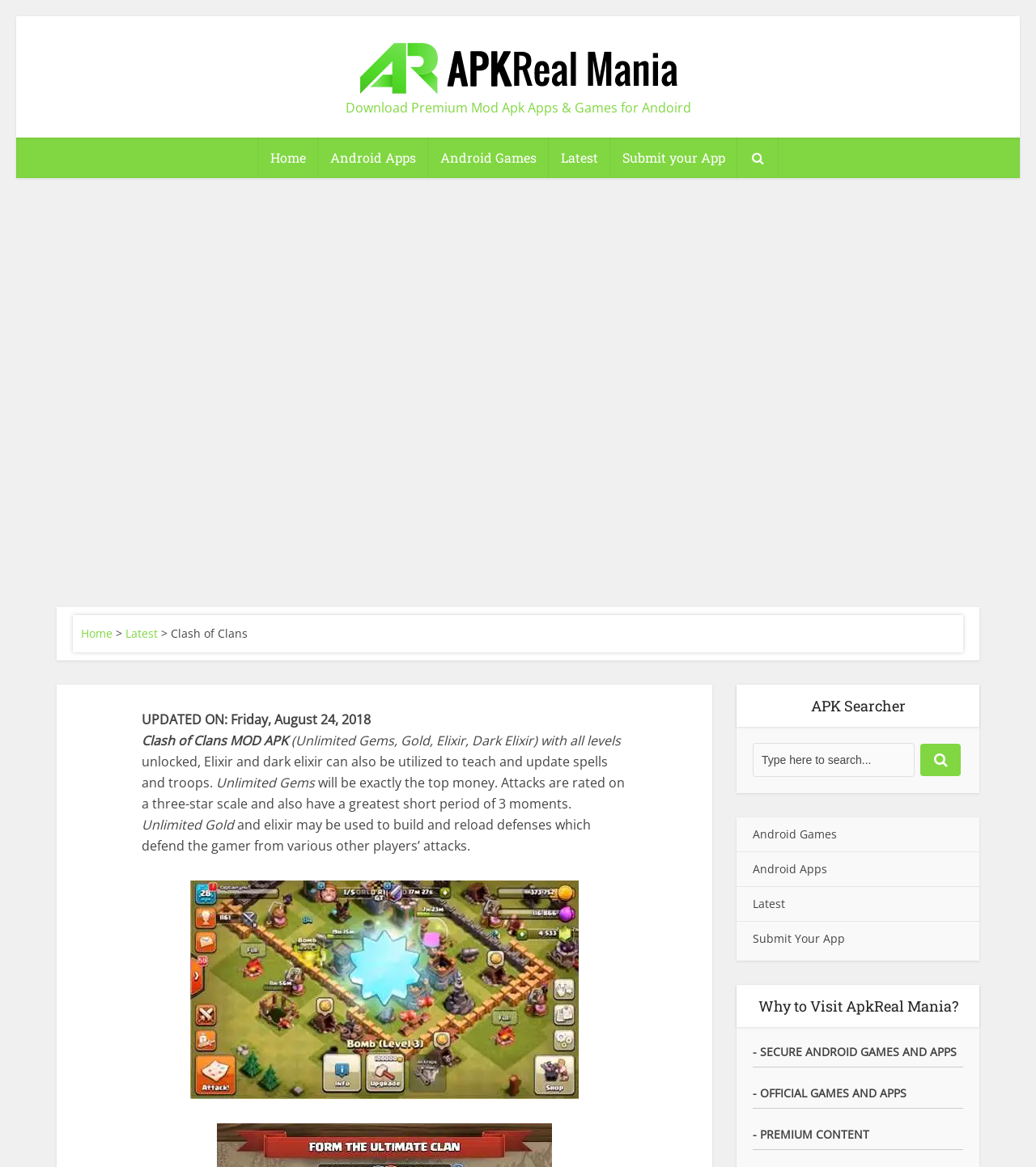What is the benefit of visiting APKReal Mania?
Provide a well-explained and detailed answer to the question.

I determined the answer by reading the text '- SECURE ANDROID GAMES AND APPS' and '- OFFICIAL GAMES AND APPS' which lists the benefits of visiting APKReal Mania.